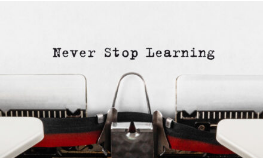Is the typewriter modern?
Answer the question with a detailed and thorough explanation.

The caption describes the typewriter as 'old-fashioned', which implies that it is not modern. This suggests that the typewriter is from an earlier era, perhaps from the past century.